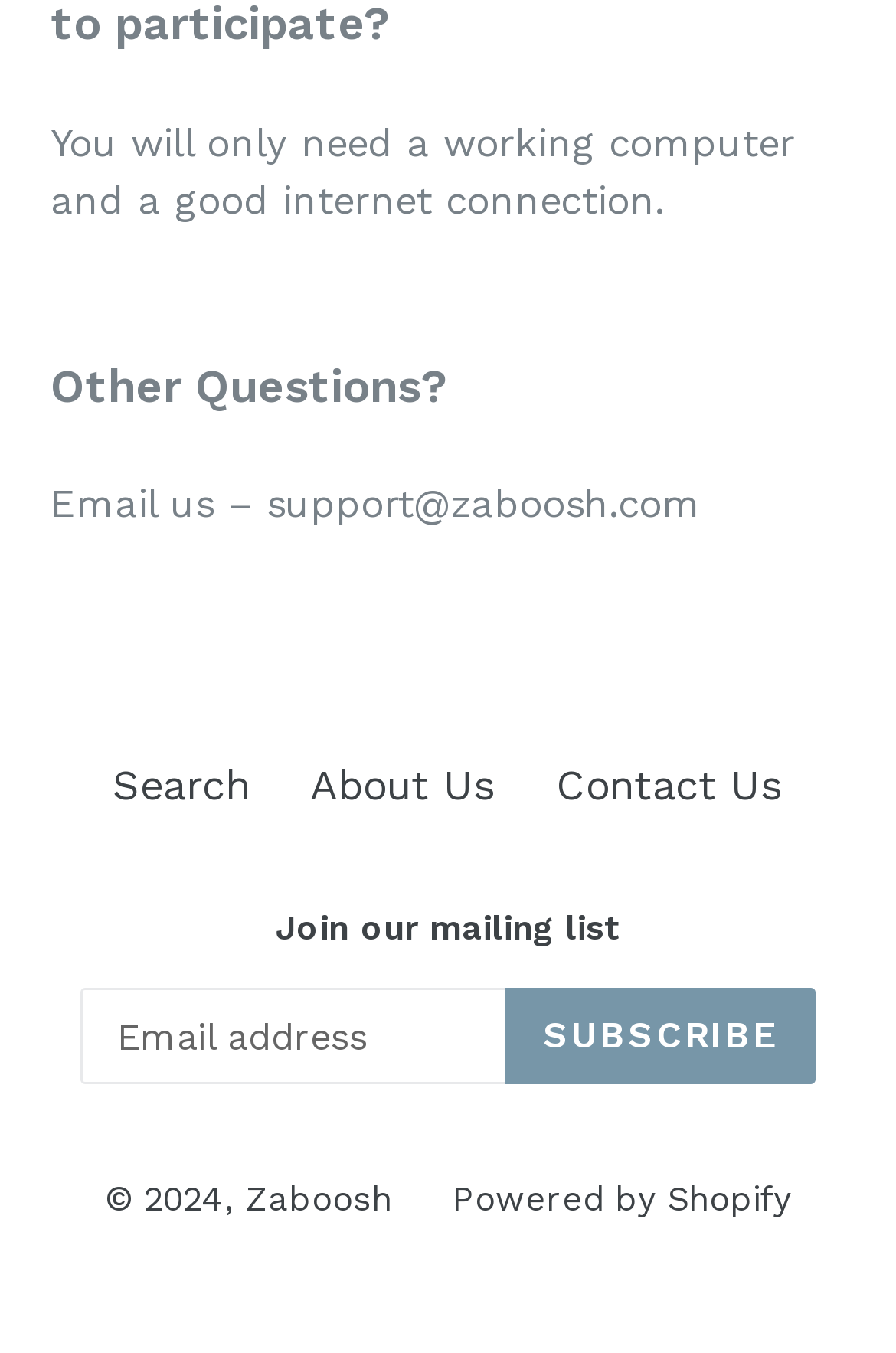What is the minimum requirement to use this website?
Please respond to the question with a detailed and well-explained answer.

According to the static text at the top of the webpage, it is mentioned that 'You will only need a working computer and a good internet connection.' This implies that the minimum requirement to use this website is a working computer and a good internet connection.